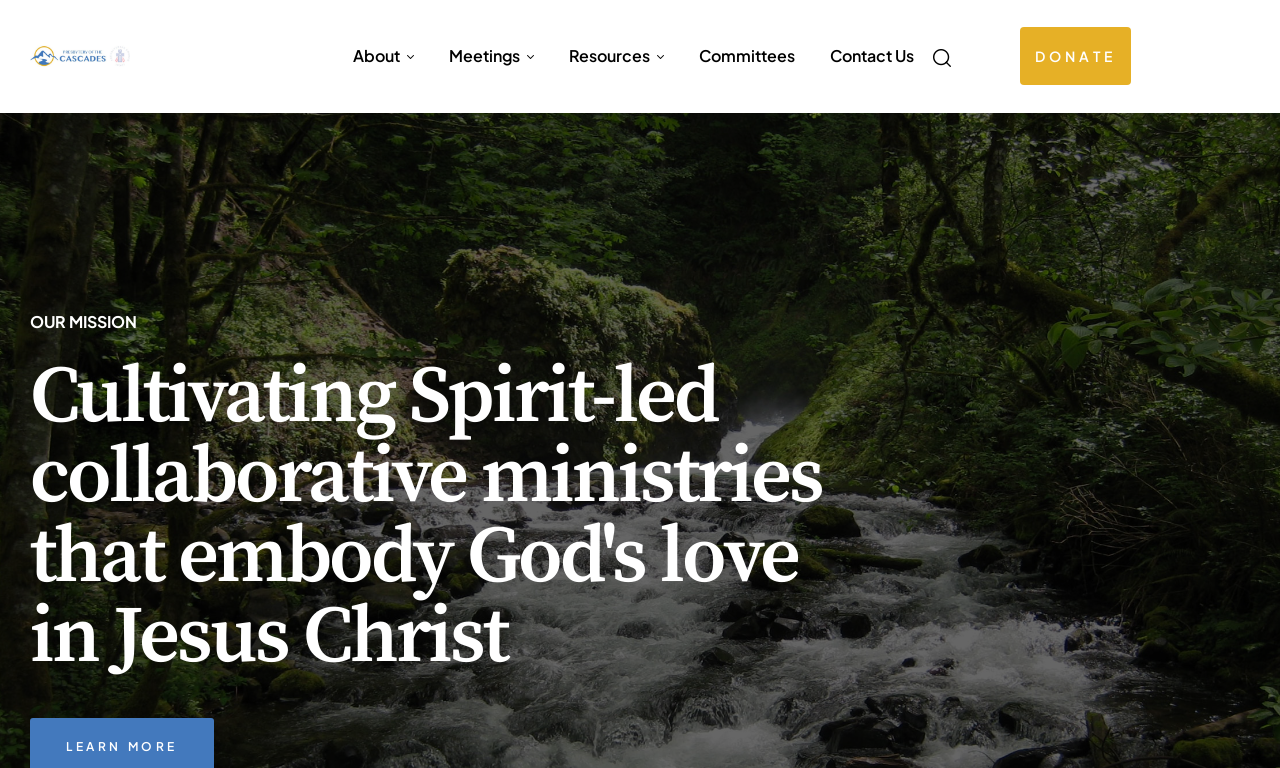How many navigation links are present?
Look at the screenshot and respond with one word or a short phrase.

5